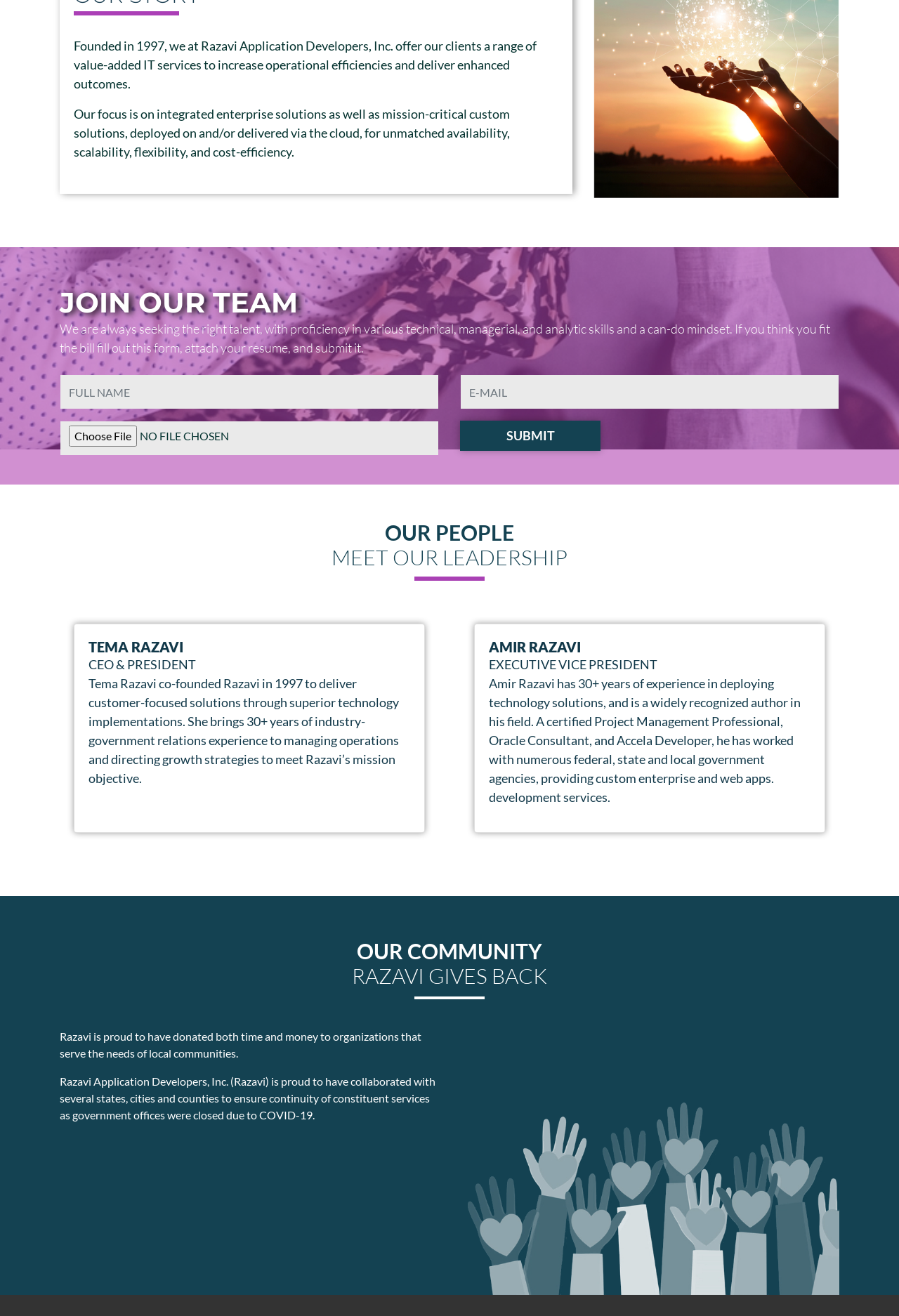Based on the element description View more, identify the bounding box of the UI element in the given webpage screenshot. The coordinates should be in the format (top-left x, top-left y, bottom-right x, bottom-right y) and must be between 0 and 1.

None